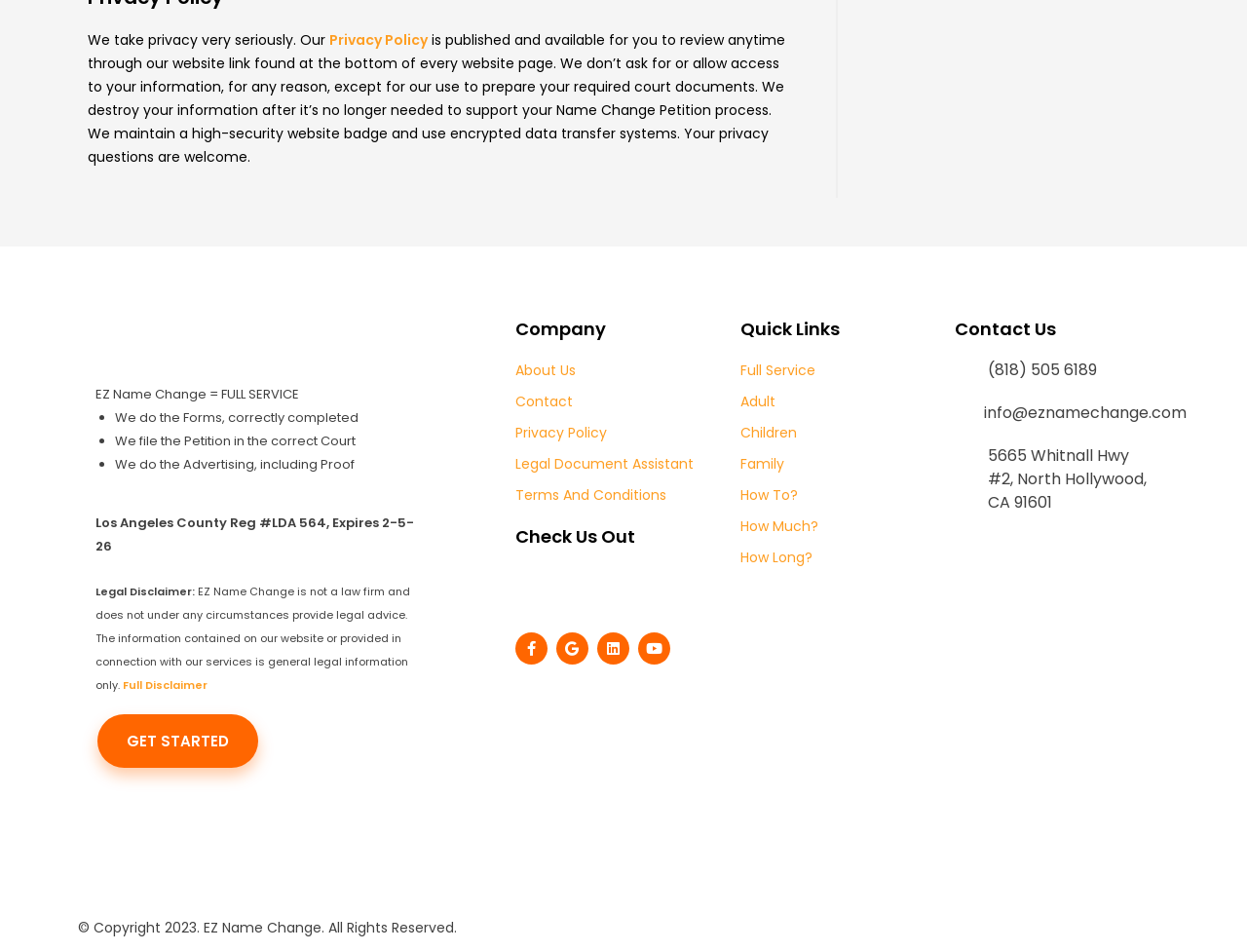Identify the bounding box coordinates of the area that should be clicked in order to complete the given instruction: "Read the 'Privacy Policy'". The bounding box coordinates should be four float numbers between 0 and 1, i.e., [left, top, right, bottom].

[0.264, 0.032, 0.343, 0.052]